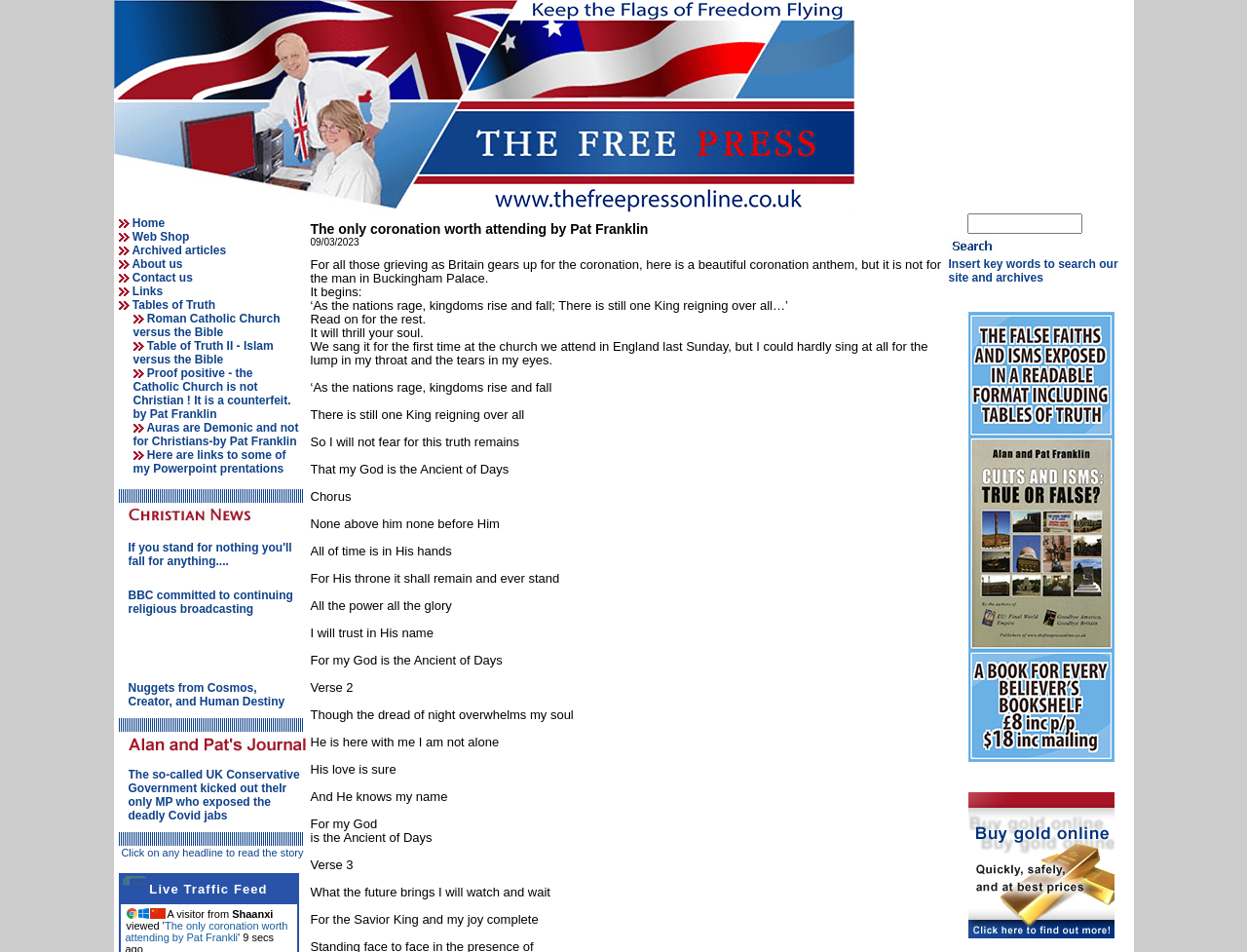Pinpoint the bounding box coordinates of the clickable element needed to complete the instruction: "Click on the 'Home' link". The coordinates should be provided as four float numbers between 0 and 1: [left, top, right, bottom].

[0.106, 0.227, 0.132, 0.242]